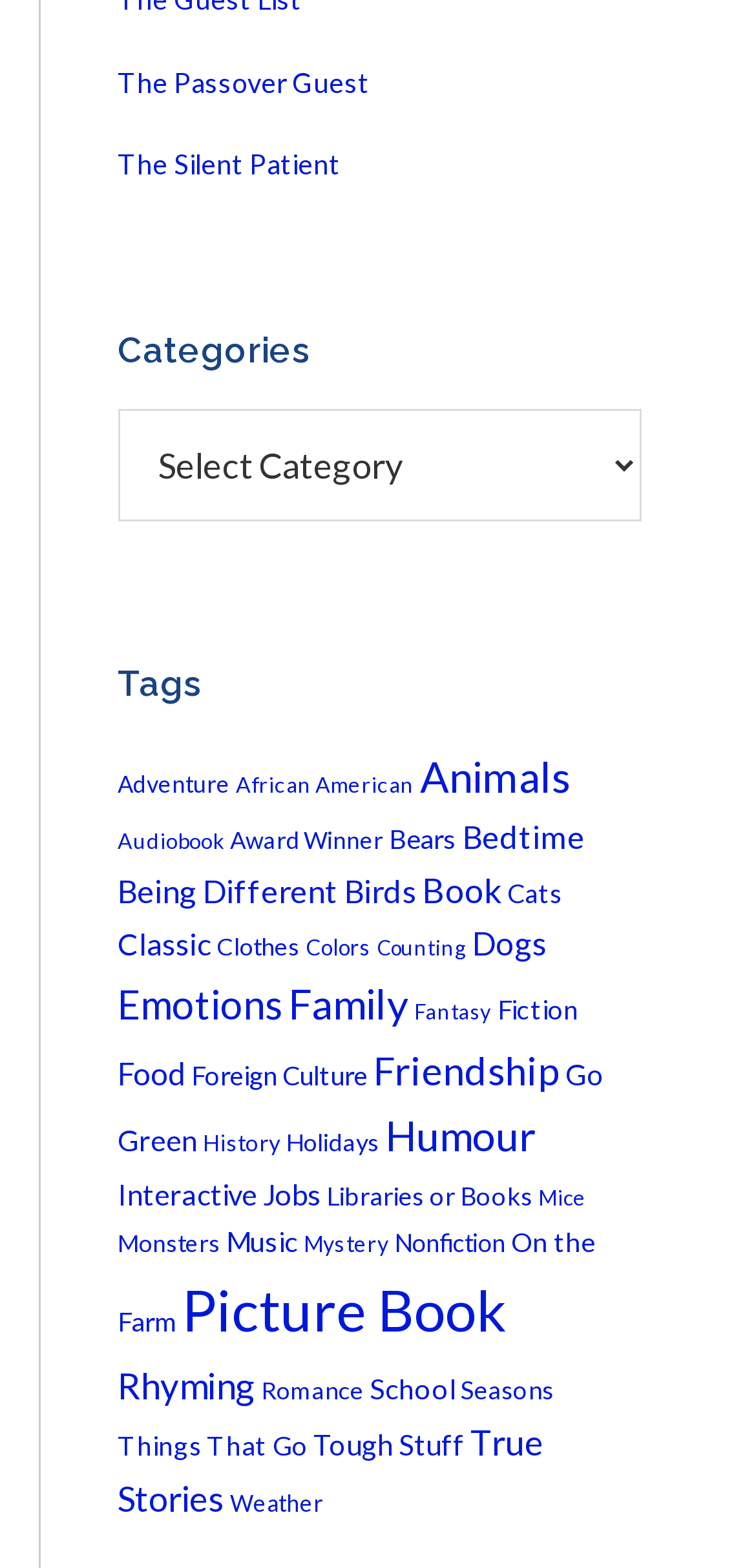What is the category that comes after 'Tags'?
Using the information from the image, give a concise answer in one word or a short phrase.

Adventure